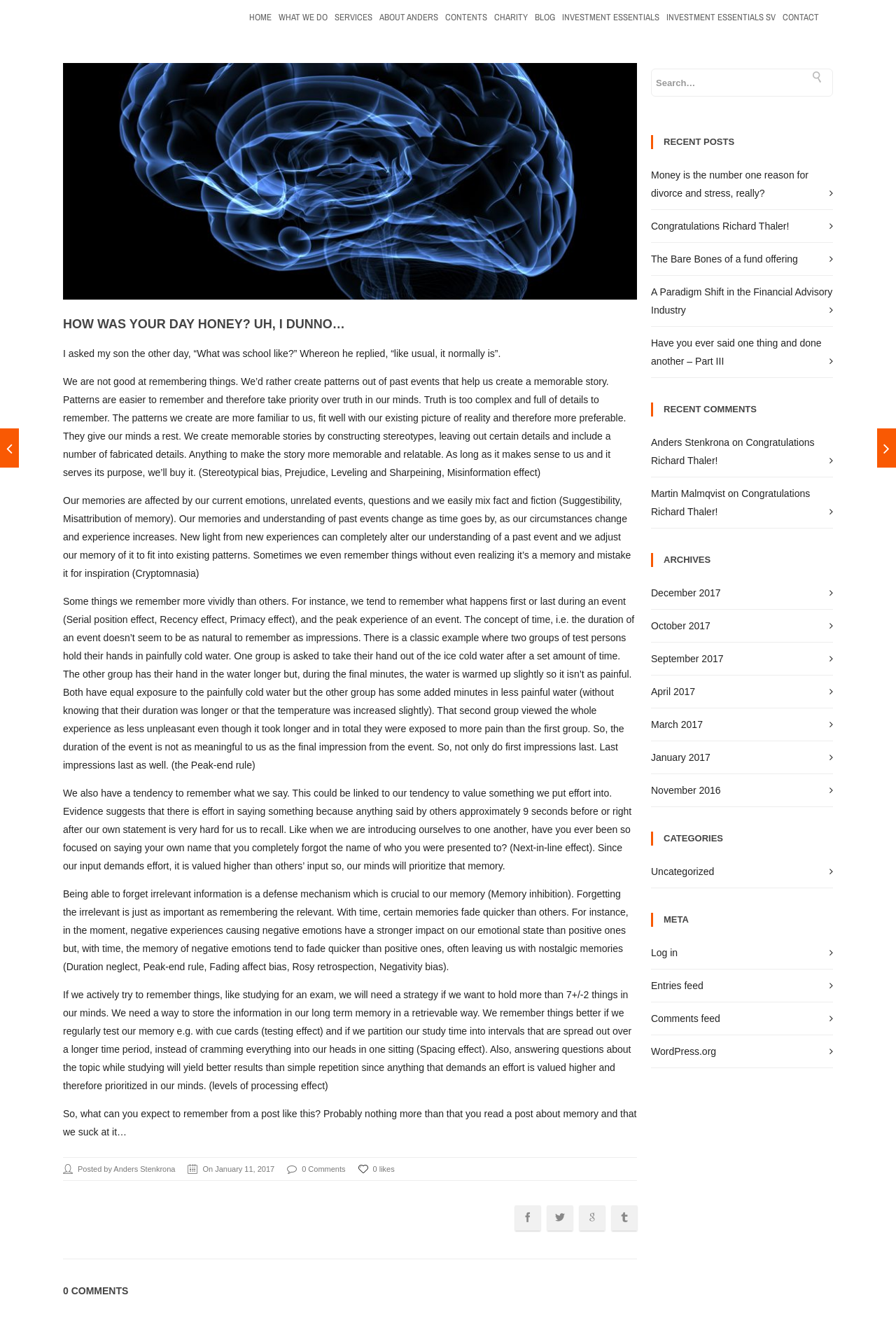By analyzing the image, answer the following question with a detailed response: What is the name of the author of the post?

I found the author's name by looking at the text 'Posted by Anders Stenkrona' which is located at the bottom of the article section.